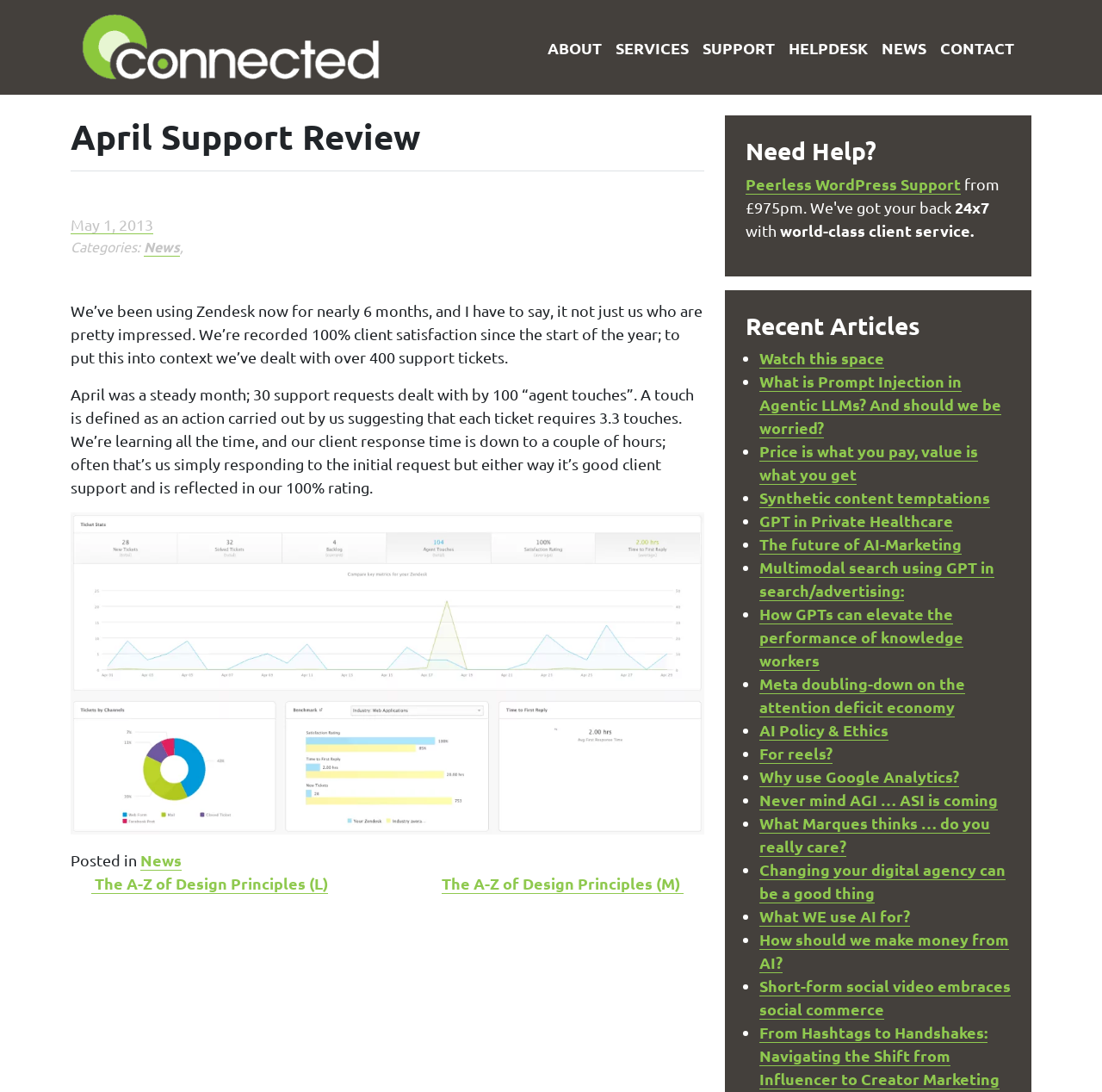Please indicate the bounding box coordinates of the element's region to be clicked to achieve the instruction: "View the 'April Support Performance' image". Provide the coordinates as four float numbers between 0 and 1, i.e., [left, top, right, bottom].

[0.064, 0.469, 0.639, 0.764]